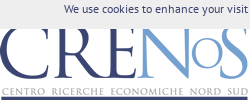Generate an in-depth description of the image you see.

The image features the logo of CRENoS, which stands for "Centro Ricerche Economiche Nord Sud," indicative of an organization focused on economic research in the Northern and Southern regions. The logo's design emphasizes a blend of bold and softer typography, with "CRE" in a strong, dark hue and "NoS" in a lighter shade, highlighting the organization's identity. Above the logo, there is a message stating, "We use cookies to enhance your visit," reflecting the site's commitment to user experience and compliance with digital privacy standards. This visual branding conveys professionalism and an academic focus, aligning with the organization's purpose in economic research and policy development.